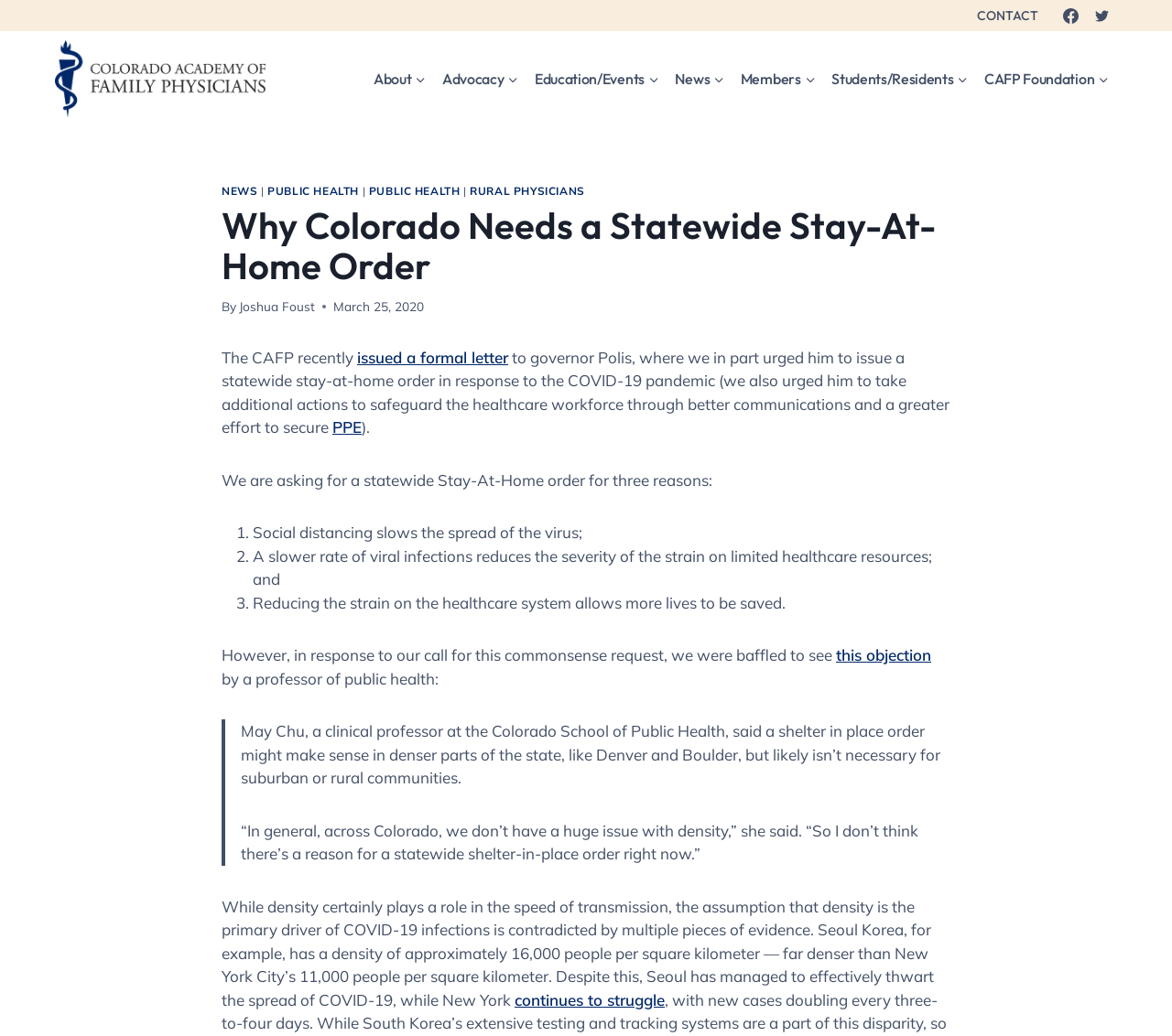Locate the bounding box coordinates of the element to click to perform the following action: 'Visit the CAFP Facebook page'. The coordinates should be given as four float values between 0 and 1, in the form of [left, top, right, bottom].

[0.9, 0.0, 0.927, 0.03]